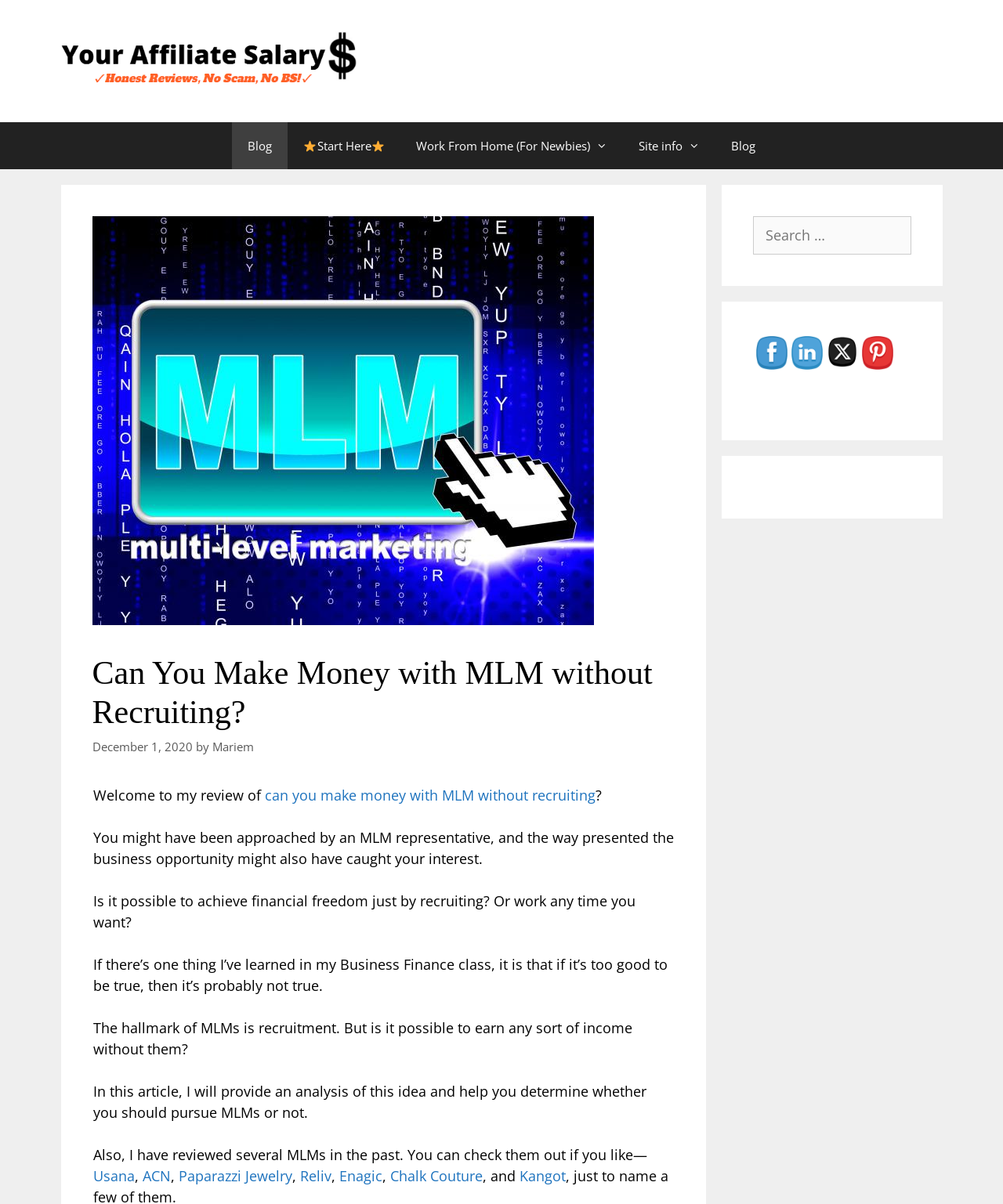Please identify the bounding box coordinates of the element on the webpage that should be clicked to follow this instruction: "Search for something". The bounding box coordinates should be given as four float numbers between 0 and 1, formatted as [left, top, right, bottom].

[0.751, 0.18, 0.908, 0.211]